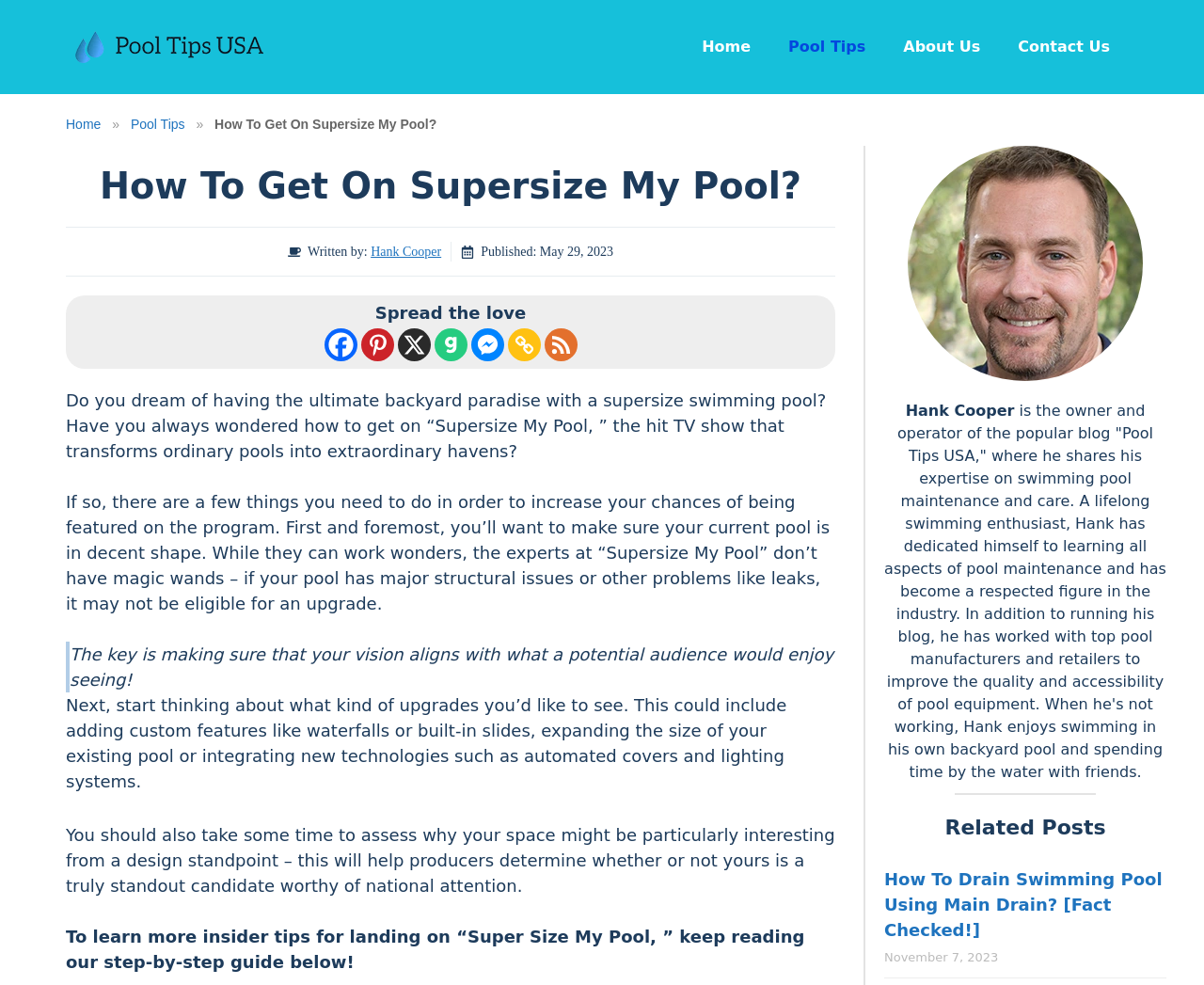Locate the bounding box coordinates of the element I should click to achieve the following instruction: "Check out the related post 'How To Drain Swimming Pool Using Main Drain?'".

[0.734, 0.883, 0.965, 0.954]